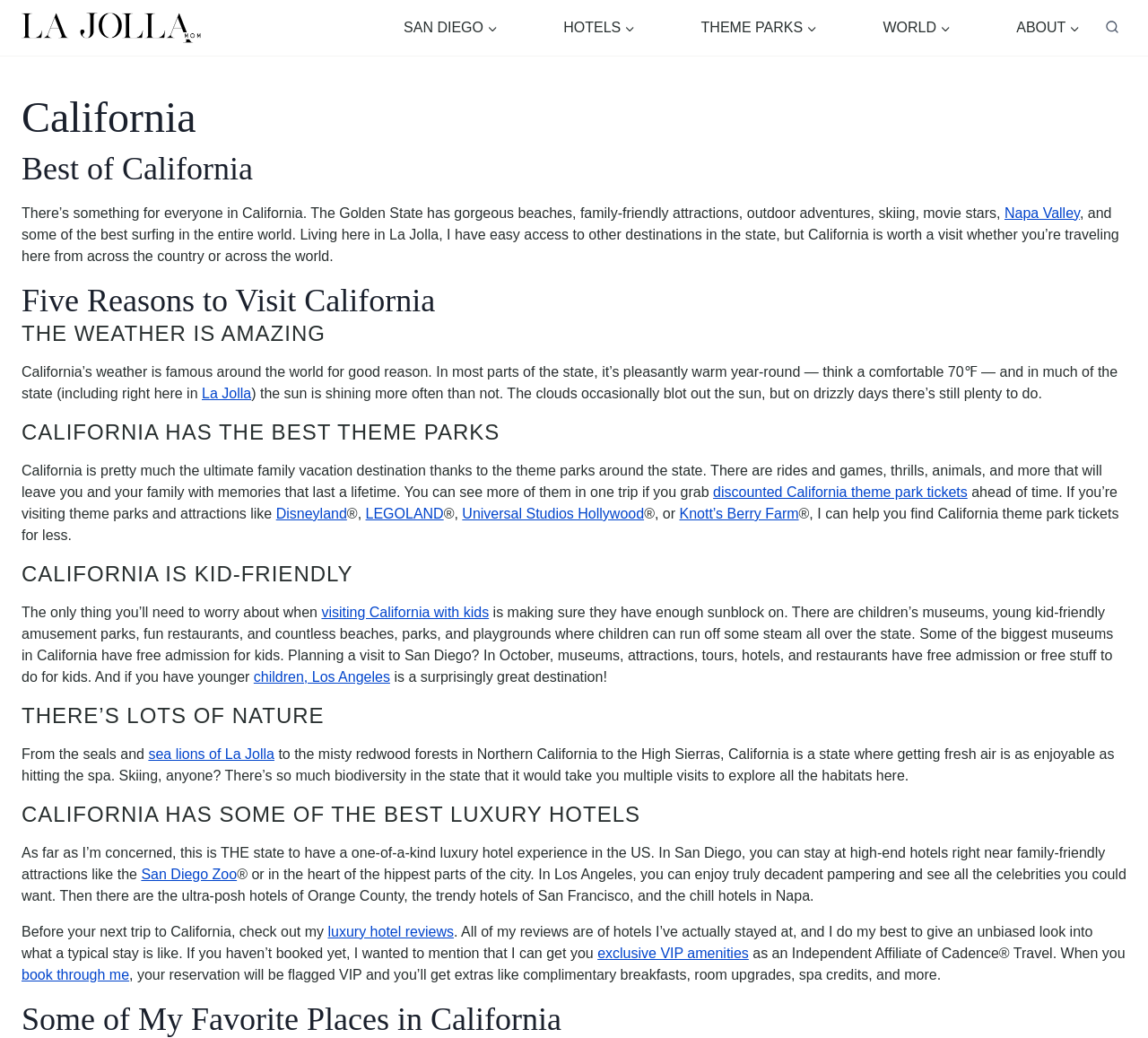What is the name of the blog?
Based on the image, please offer an in-depth response to the question.

I determined the answer by looking at the top-left corner of the webpage, where I found an image with the text 'La Jolla Mom', which is likely the name of the blog.